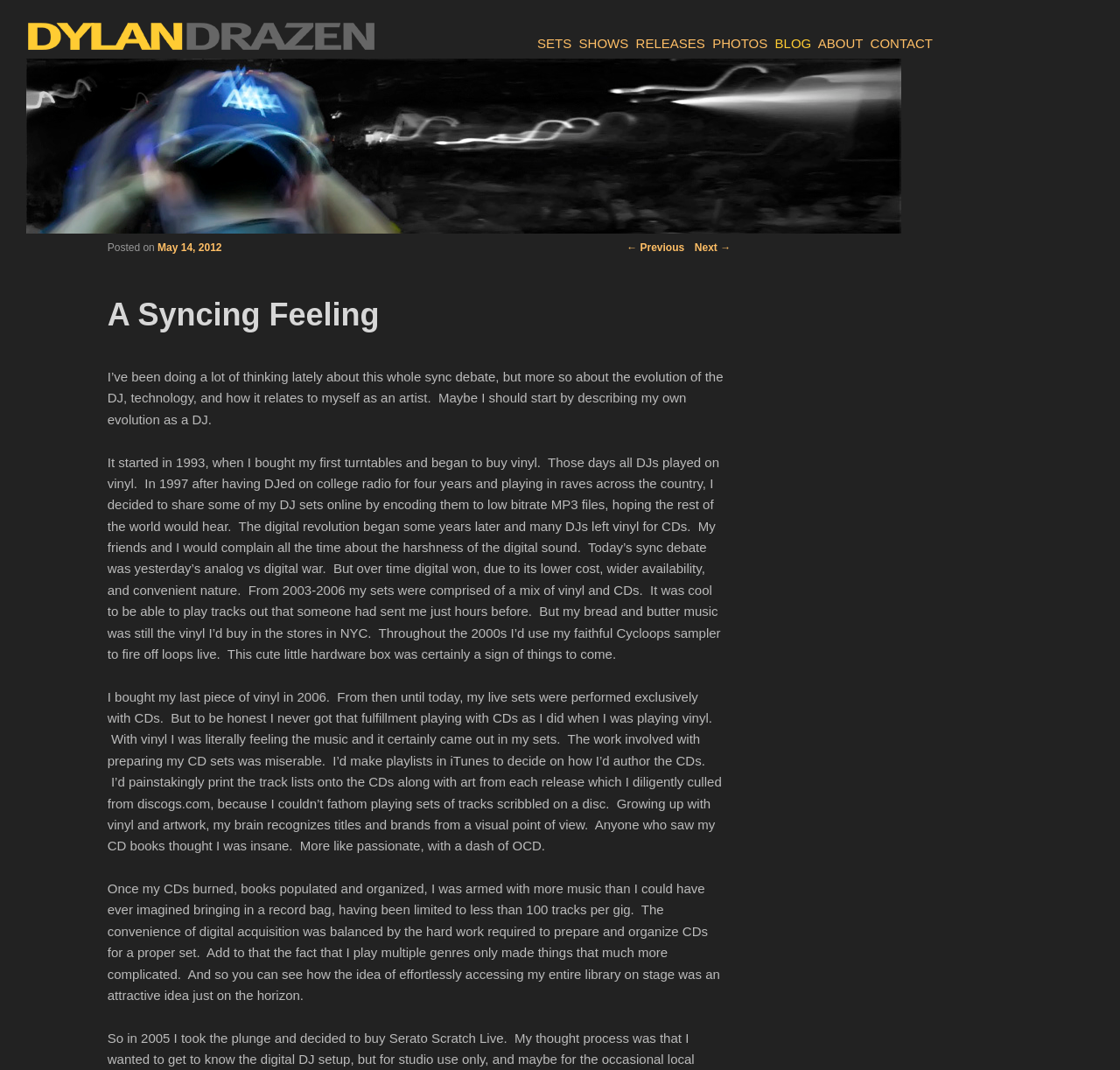Highlight the bounding box coordinates of the element that should be clicked to carry out the following instruction: "Click on the 'SETS' link". The coordinates must be given as four float numbers ranging from 0 to 1, i.e., [left, top, right, bottom].

[0.48, 0.034, 0.51, 0.048]